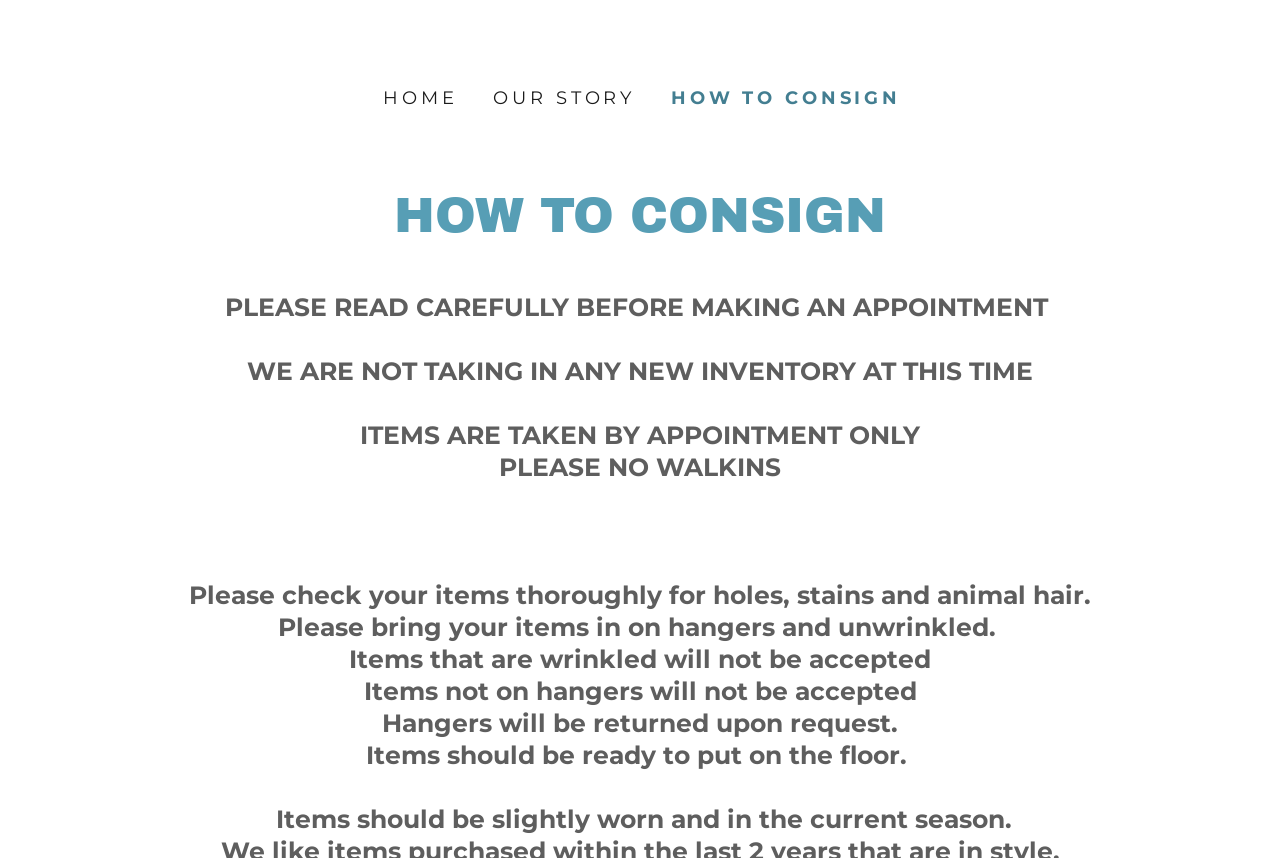Reply to the question with a single word or phrase:
How are hangers handled after request?

Returned